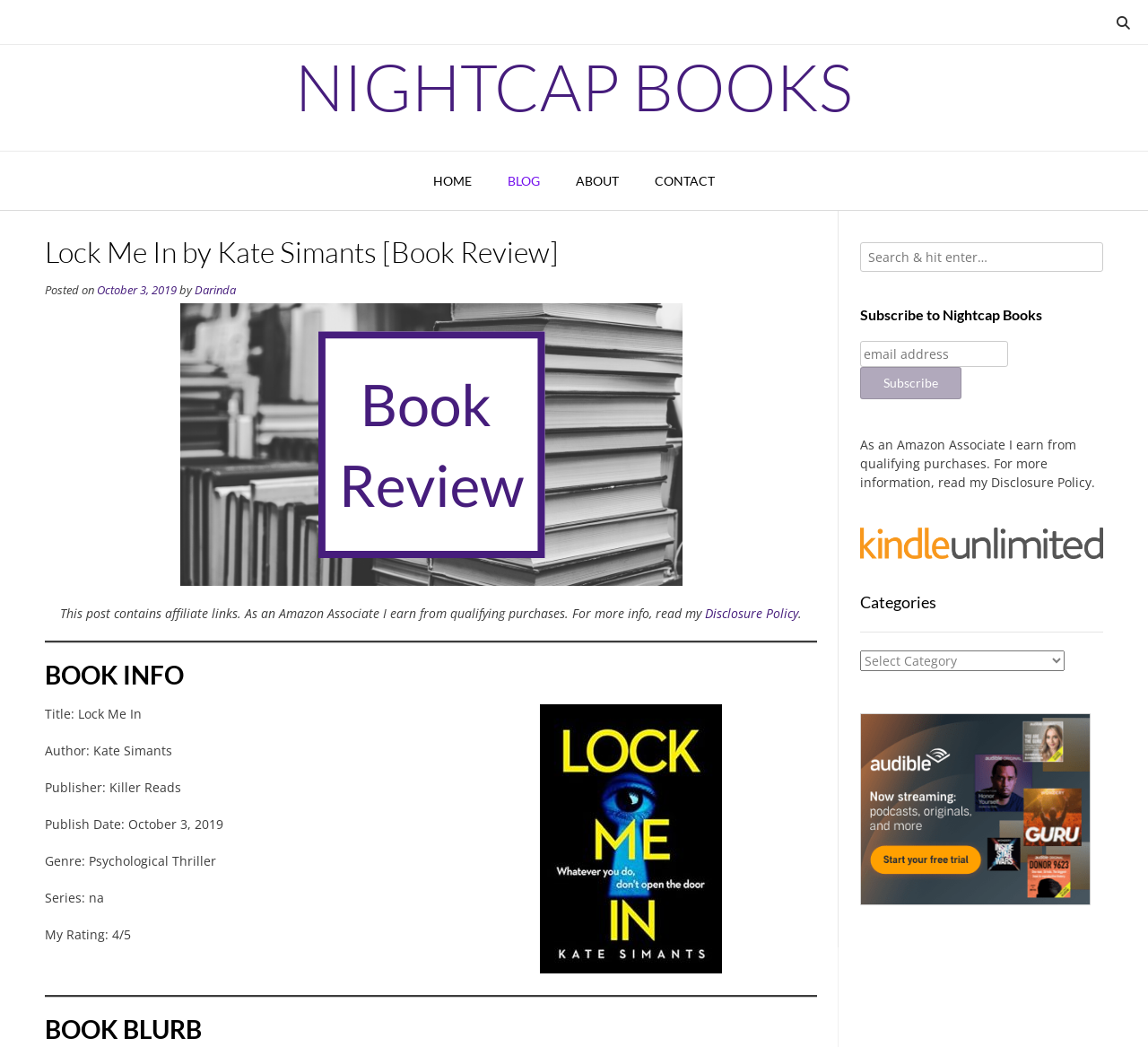Provide a thorough summary of the webpage.

The webpage is a book review page for "Lock Me In" by Kate Simants, a psychological thriller. At the top, there is a button with a font awesome icon, followed by a heading "NIGHTCAP BOOKS" and a link to the same. Below this, there are four links: "HOME", "BLOG", "ABOUT", and "CONTACT".

The main content of the page is divided into sections. The first section has a heading "Lock Me In by Kate Simants [Book Review]" and displays the book's information, including the title, author, publisher, publication date, genre, series, and rating. Below this, there is an image of the book cover.

The next section is separated by a horizontal line and has a heading "BOOK BLURB". The content of this section is not explicitly stated, but it likely contains a summary of the book.

On the right side of the page, there is a complementary section that contains a search box, a heading "Subscribe to Nightcap Books", a textbox to enter an email address, and a "Subscribe" button. Below this, there is a disclosure policy statement with a link to more information. Further down, there is a figure with a link, followed by a heading "Categories" and a combobox to select categories. The page ends with another figure and a link.

Overall, the webpage is a book review page with a clean and organized layout, providing essential information about the book and allowing users to subscribe to the website.